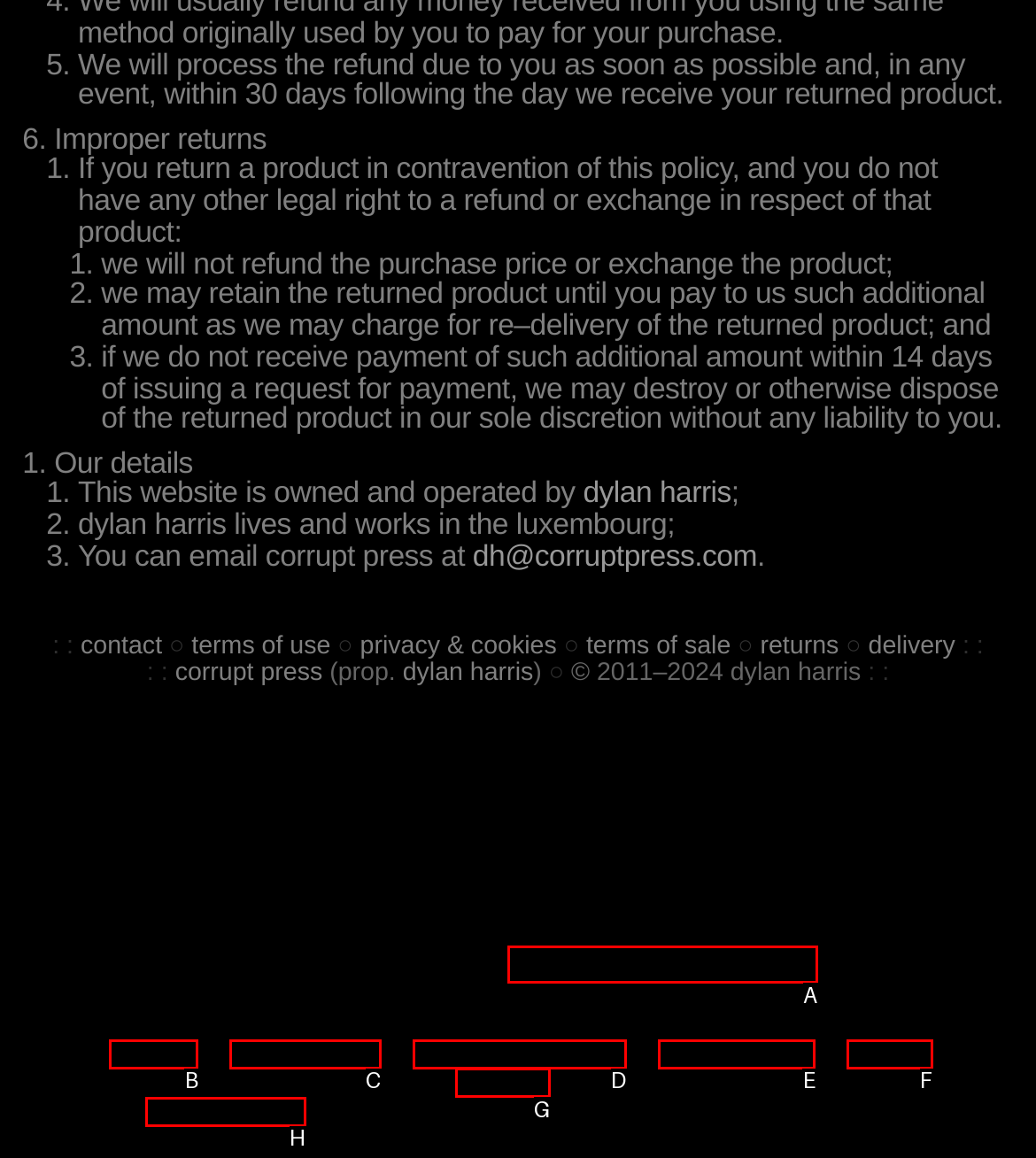Identify which HTML element aligns with the description: contact
Answer using the letter of the correct choice from the options available.

B